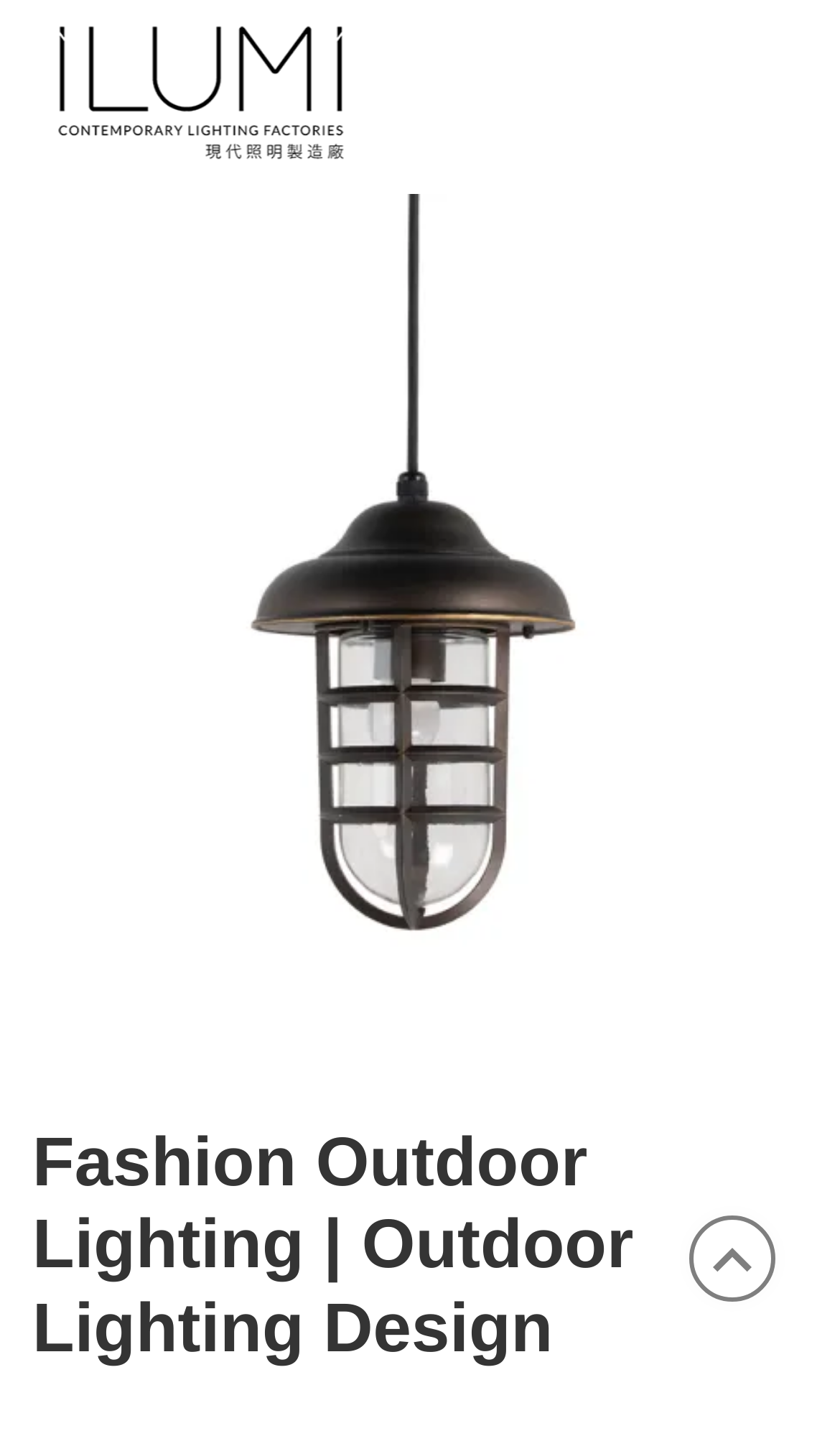For the element described, predict the bounding box coordinates as (top-left x, top-left y, bottom-right x, bottom-right y). All values should be between 0 and 1. Element description: title="Back To Home"

[0.038, 0.047, 0.441, 0.073]